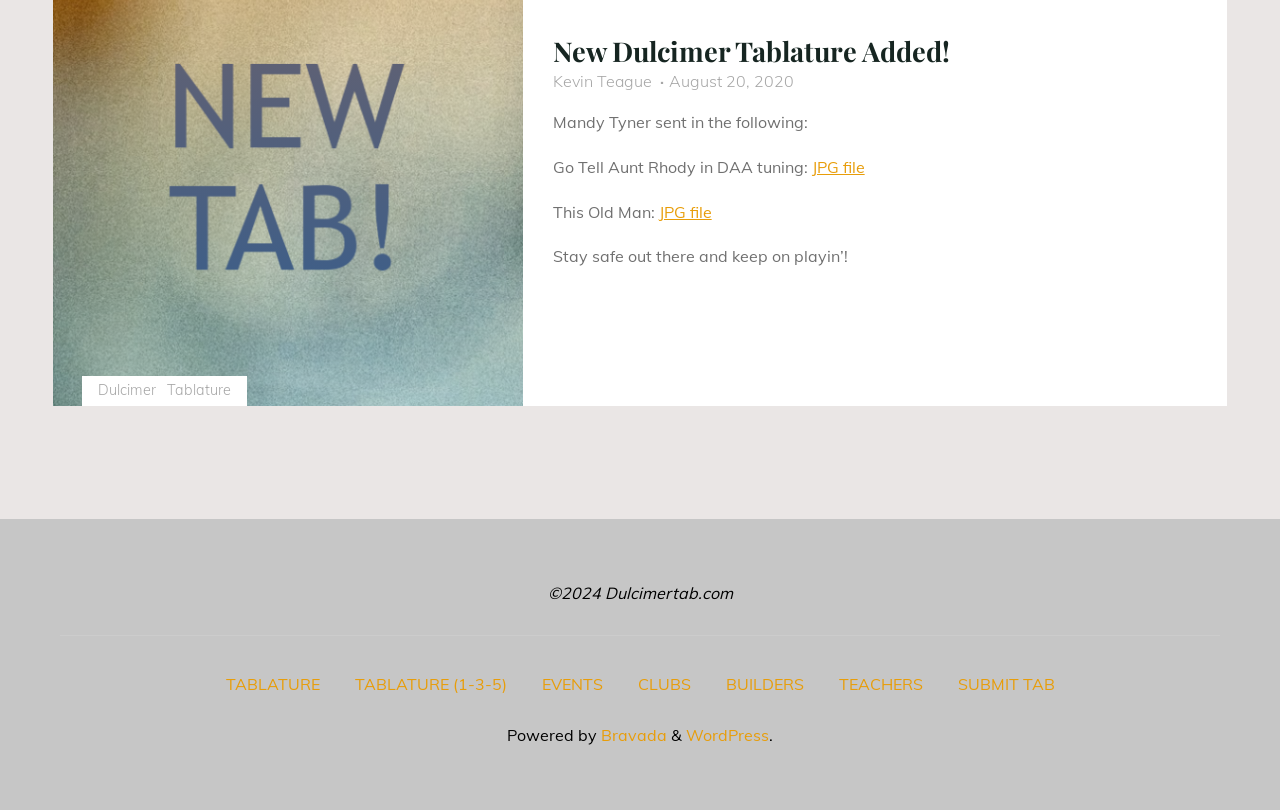What is the name of the person who sent in the tablature?
Based on the visual content, answer with a single word or a brief phrase.

Mandy Tyner